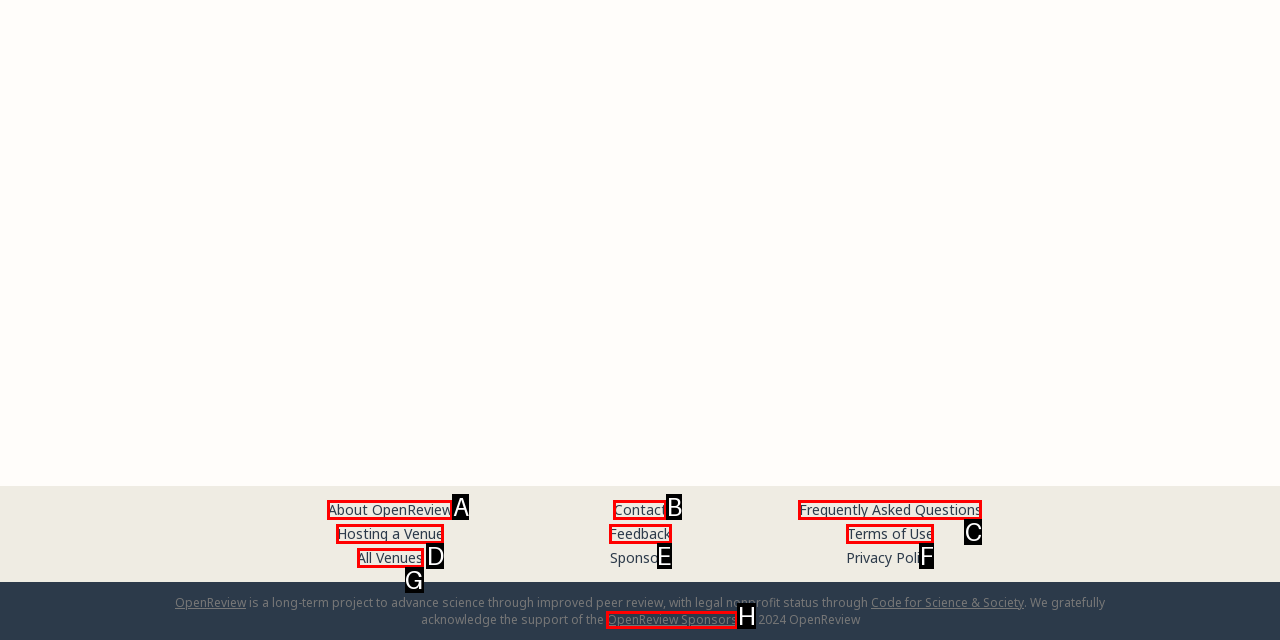From the description: Hosting a Venue, identify the option that best matches and reply with the letter of that option directly.

D